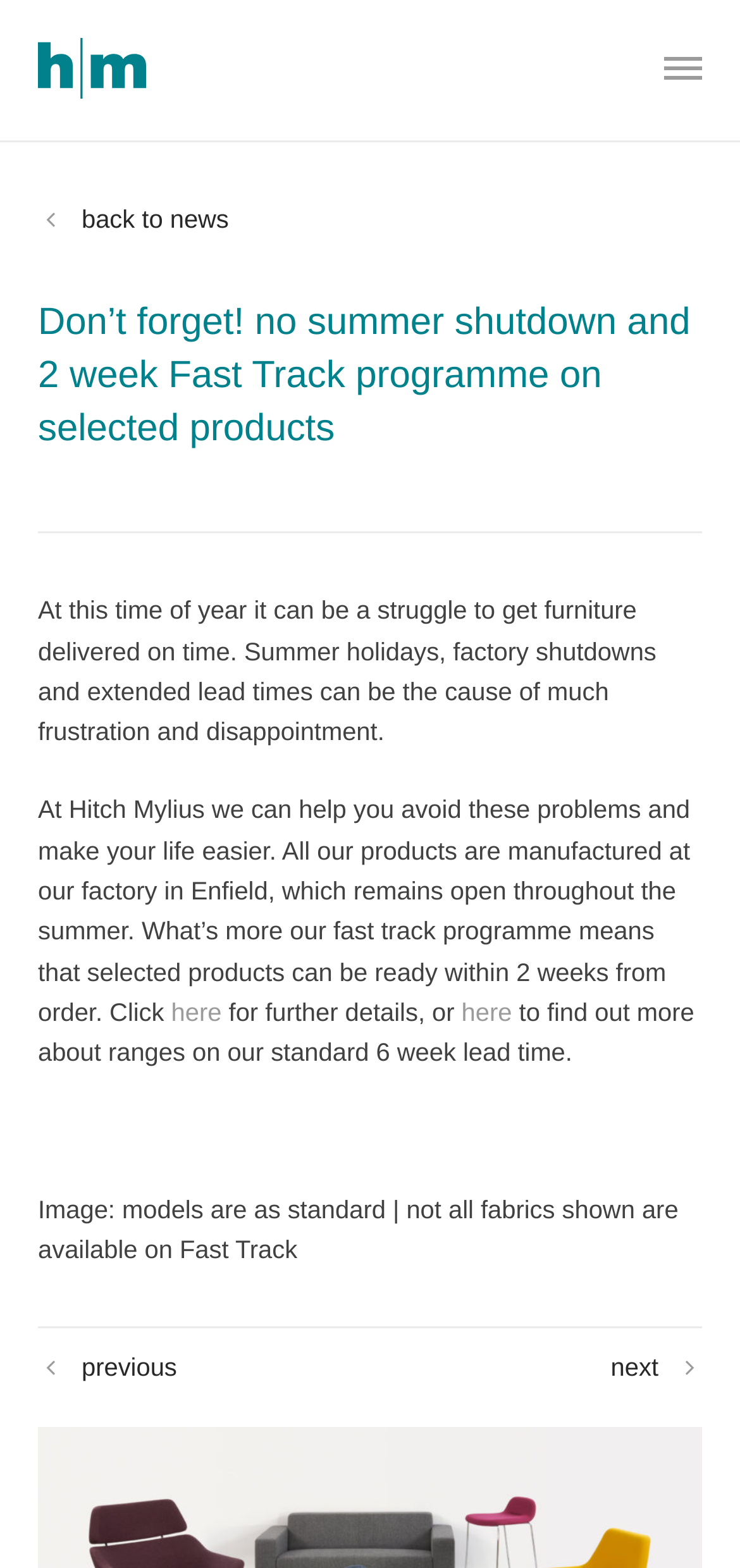Determine and generate the text content of the webpage's headline.

Don’t forget! no summer shutdown and 2 week Fast Track programme on selected products